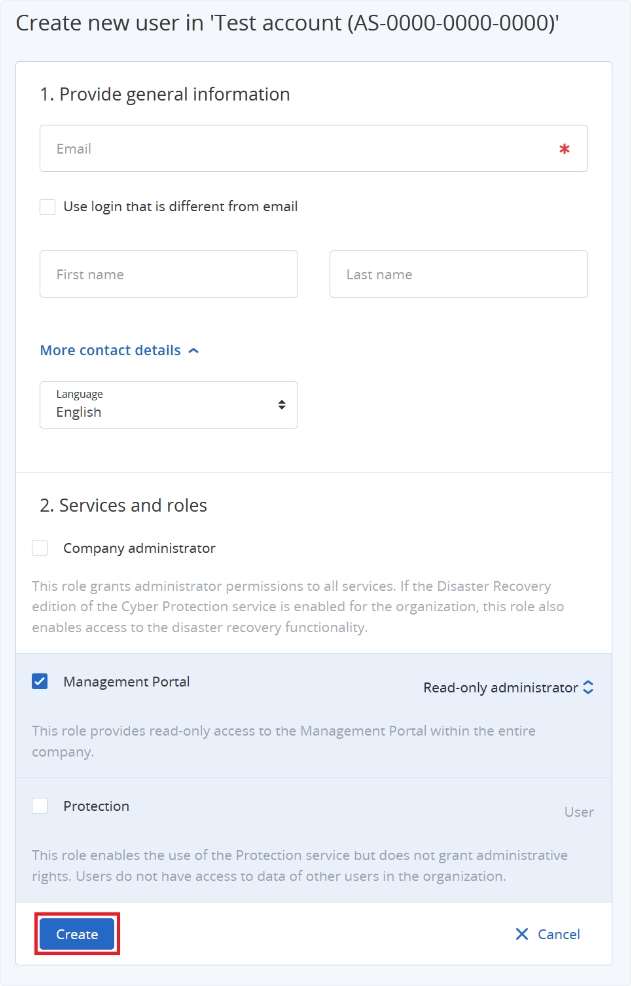What is the function of the red button at the bottom of the form?
Could you answer the question in a detailed manner, providing as much information as possible?

The function of the red button at the bottom of the form can be determined by reading the caption, which describes the button as inviting the user to 'finalize the account creation process'.